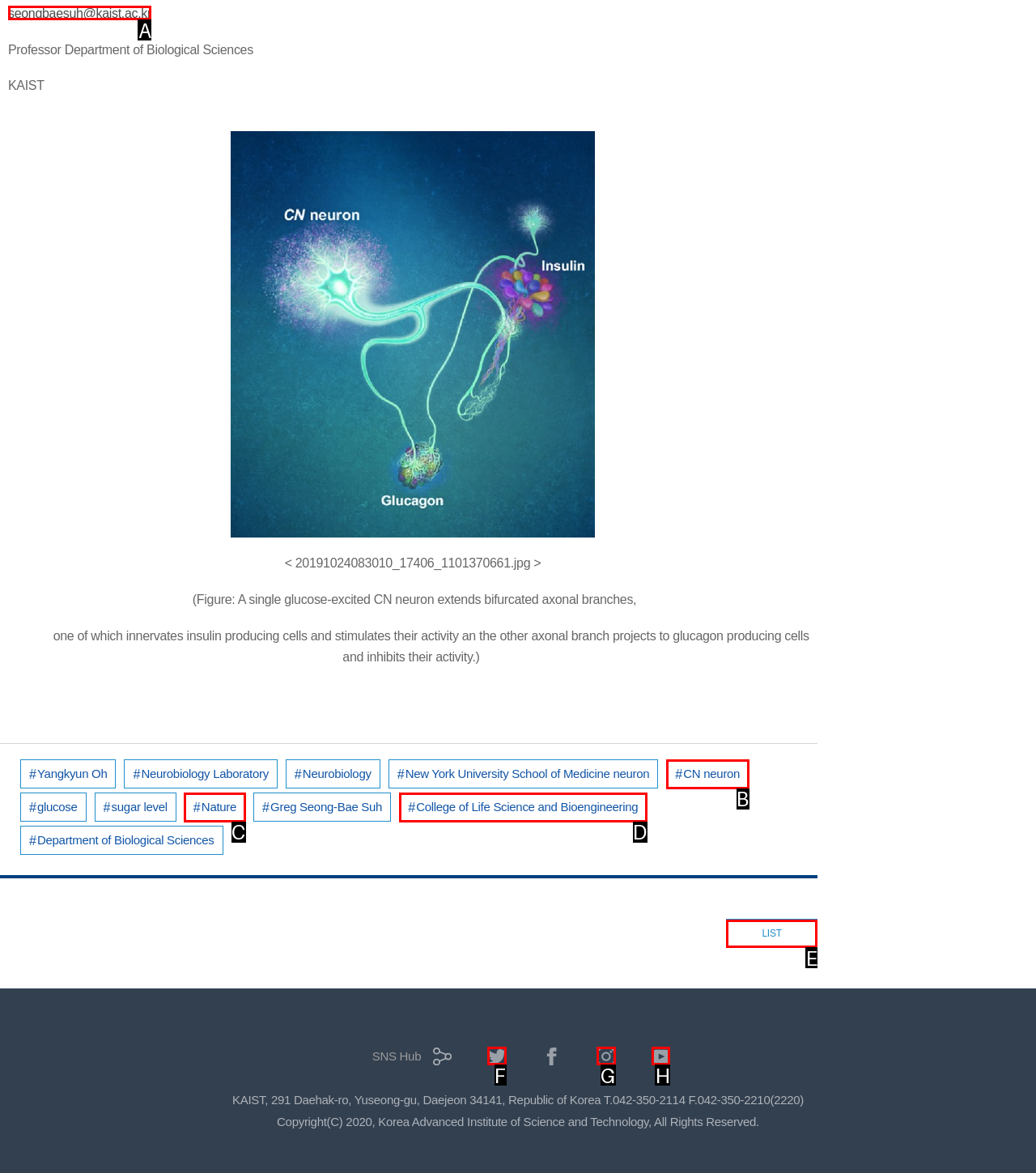Pick the option that should be clicked to perform the following task: Go to the LIST page
Answer with the letter of the selected option from the available choices.

E